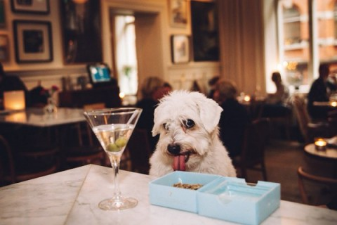Use the details in the image to answer the question thoroughly: 
What is the garnish on the martini?

The caption describes the martini as 'vibrant' and 'garnished with an olive', which indicates that the olive is the garnish on the martini.